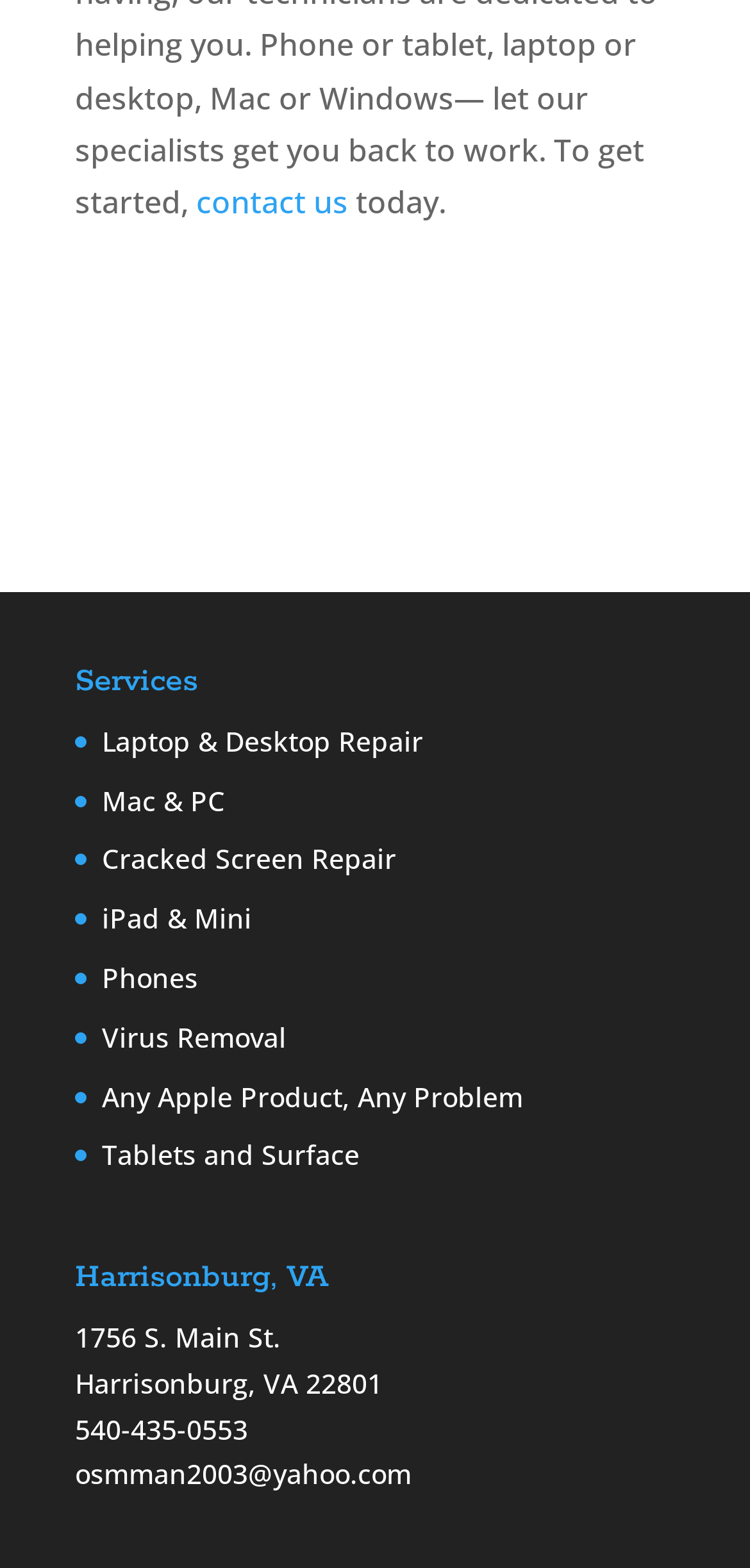What is the email address of the business?
Kindly offer a comprehensive and detailed response to the question.

I found the email address by looking at the section of the webpage that mentions 'Harrisonburg, VA'. The email address is listed as 'osmman2003@yahoo.com' which is likely the contact email for the business.